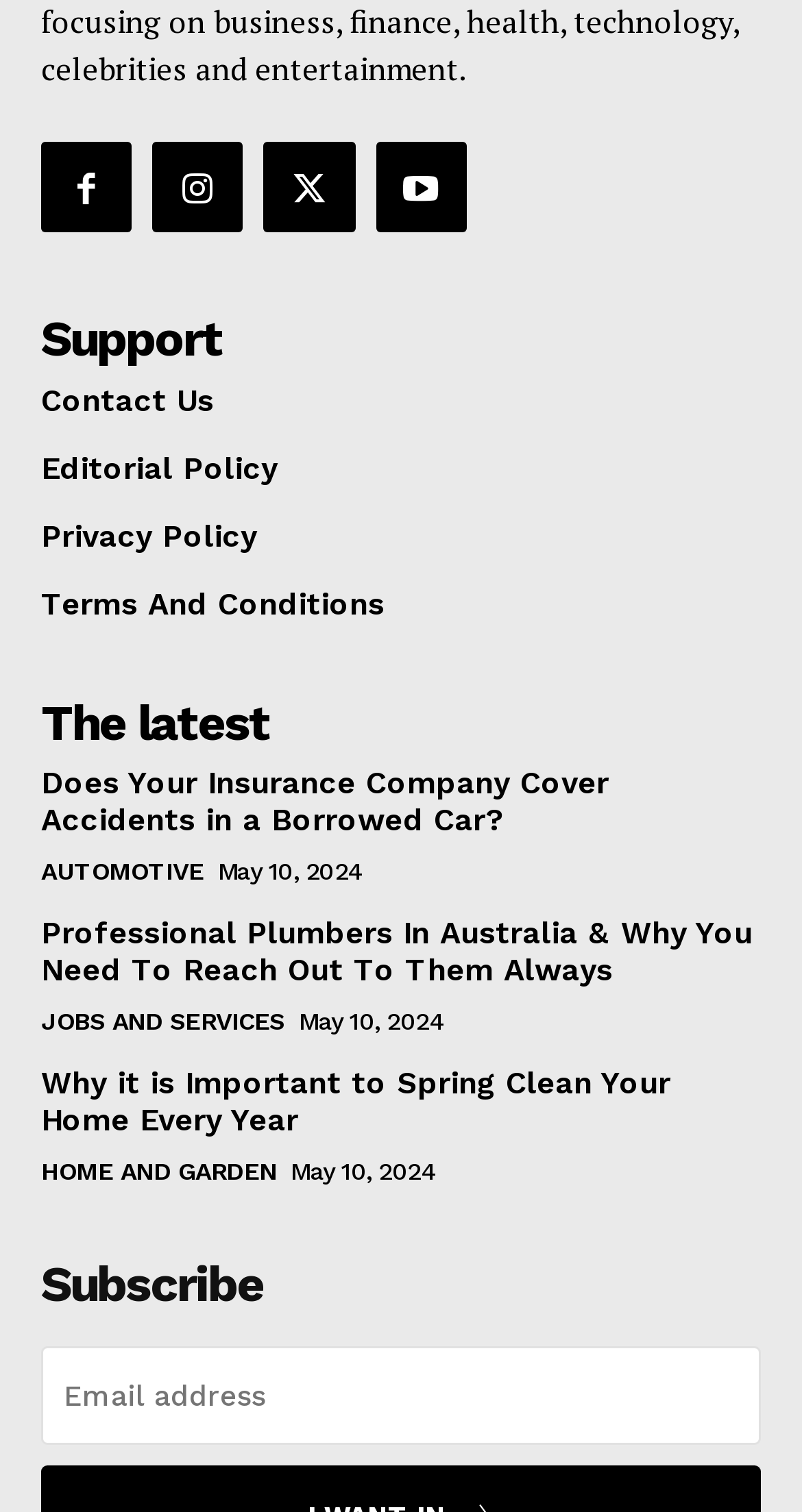Determine the bounding box coordinates of the clickable region to execute the instruction: "Check out Why it is Important to Spring Clean Your Home Every Year". The coordinates should be four float numbers between 0 and 1, denoted as [left, top, right, bottom].

[0.051, 0.705, 0.836, 0.754]